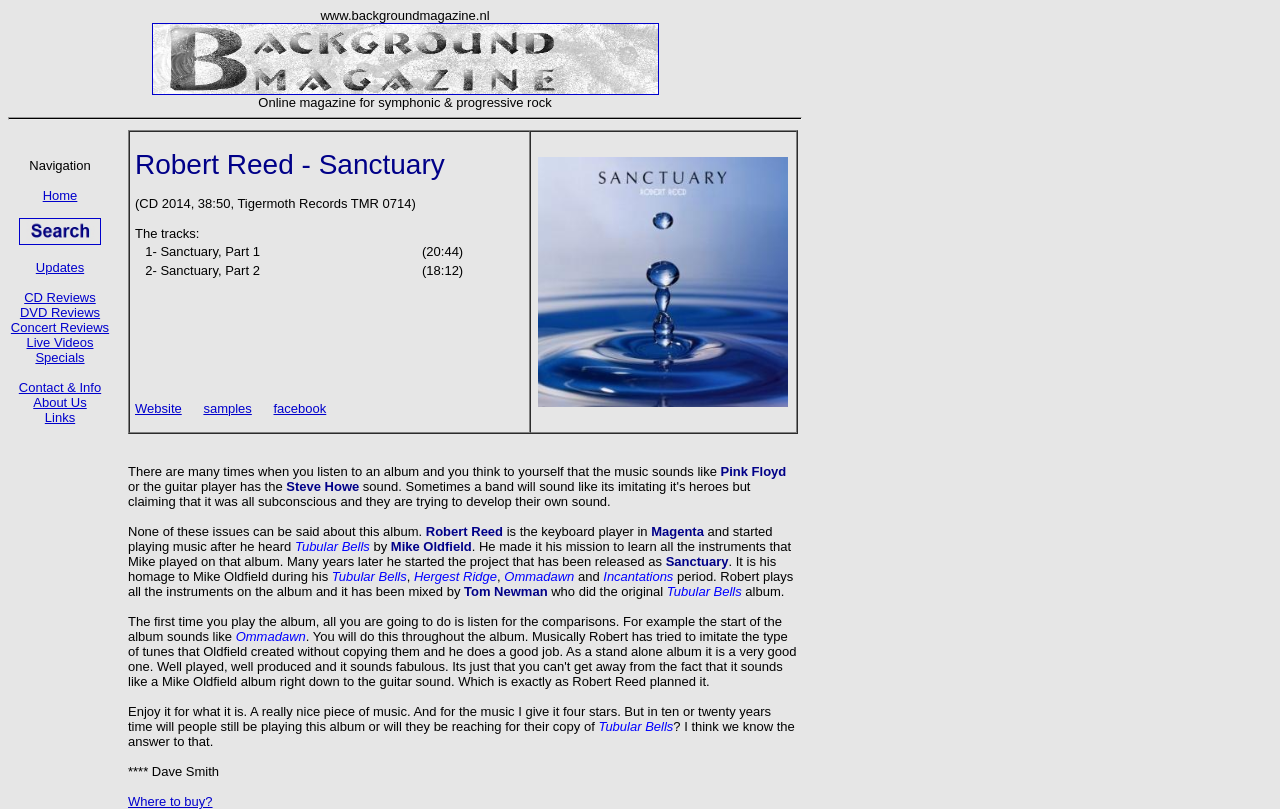Elaborate on the different components and information displayed on the webpage.

This webpage is a review of Robert Reed's album "Sanctuary" on the BACKGROUND MAGAZINE website. At the top, there is an iframe that spans about two-thirds of the page width, followed by another iframe that takes up about one-tenth of the page width. Below these iframes, there is a table with a single row and two columns. The left column contains a grid cell with text describing the album, including its title, tracklist, and website links. The right column has a grid cell with an "X" image.

The main content of the review is a block of text that starts below the table. The text is divided into paragraphs, with the first paragraph discussing how the album's music sounds like Pink Floyd and Steve Howe. The reviewer then introduces Robert Reed, the keyboard player from Magenta, who was inspired by Mike Oldfield's "Tubular Bells" and learned to play all the instruments on that album. The review describes "Sanctuary" as Reed's homage to Oldfield's work during his "Tubular Bells", "Hergest Ridge", "Ommadawn", and "Incantations" period.

The text continues to discuss the album's production, with Tom Newman, who mixed the original "Tubular Bells" album, handling the mixing duties. The reviewer notes that the album is enjoyable but wonders if it will stand the test of time. The review concludes with a four-star rating and a signature from the reviewer, Dave Smith. At the very bottom of the page, there is a link to "Where to buy?" the album.